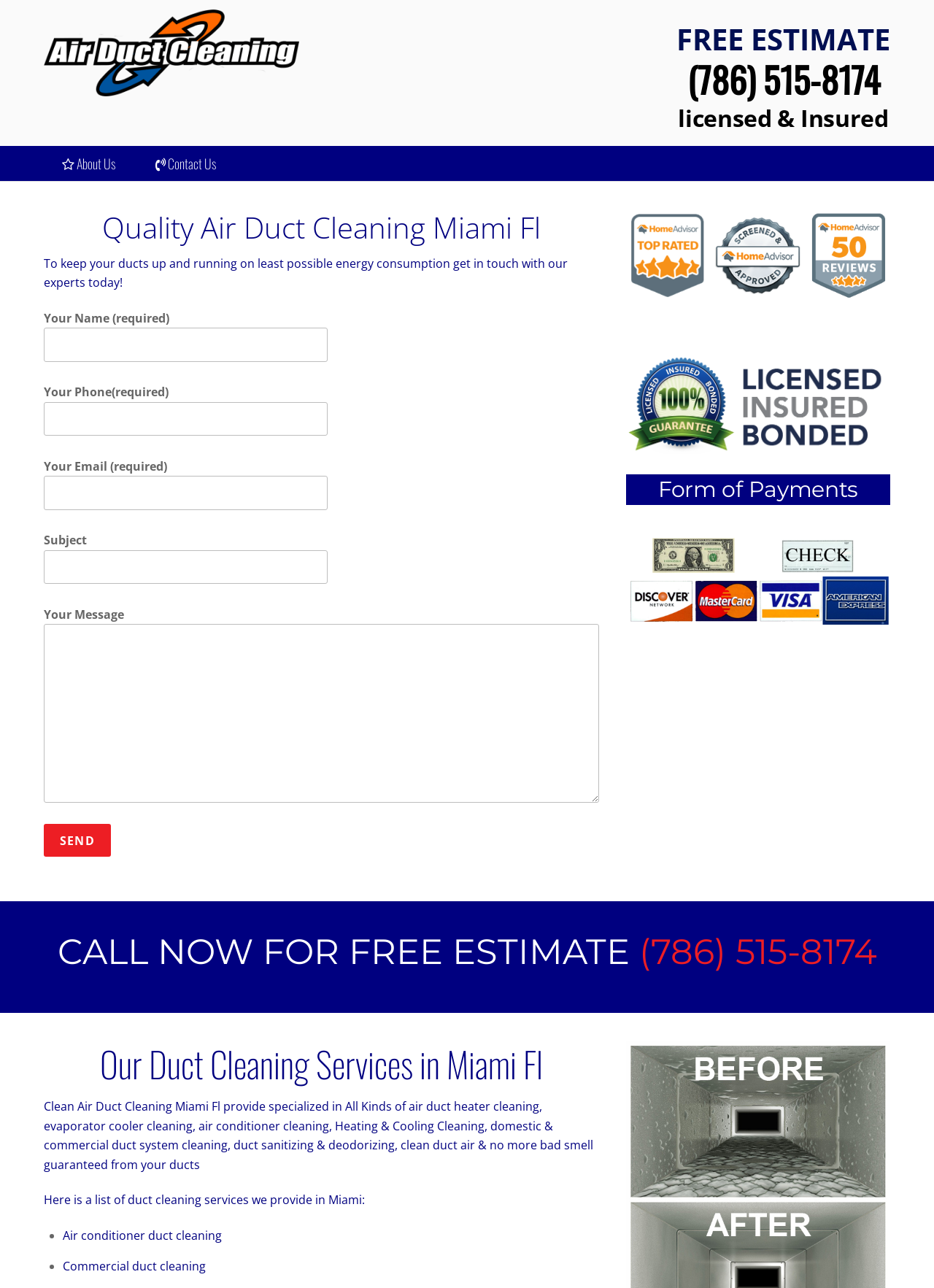Please determine the bounding box coordinates of the clickable area required to carry out the following instruction: "Click the 'Send' button". The coordinates must be four float numbers between 0 and 1, represented as [left, top, right, bottom].

[0.047, 0.64, 0.119, 0.665]